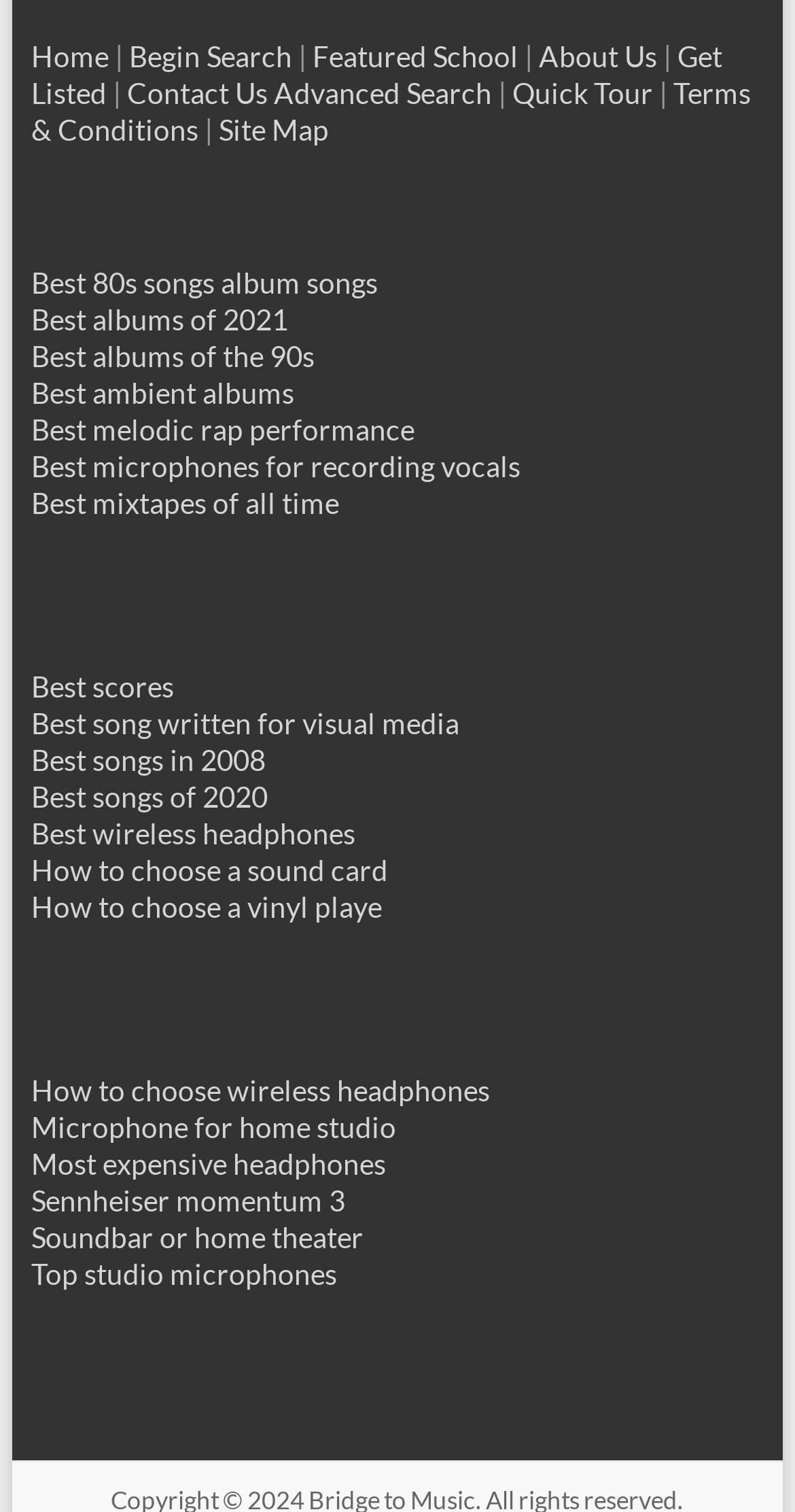Find and provide the bounding box coordinates for the UI element described here: "About Us". The coordinates should be given as four float numbers between 0 and 1: [left, top, right, bottom].

[0.678, 0.026, 0.826, 0.049]